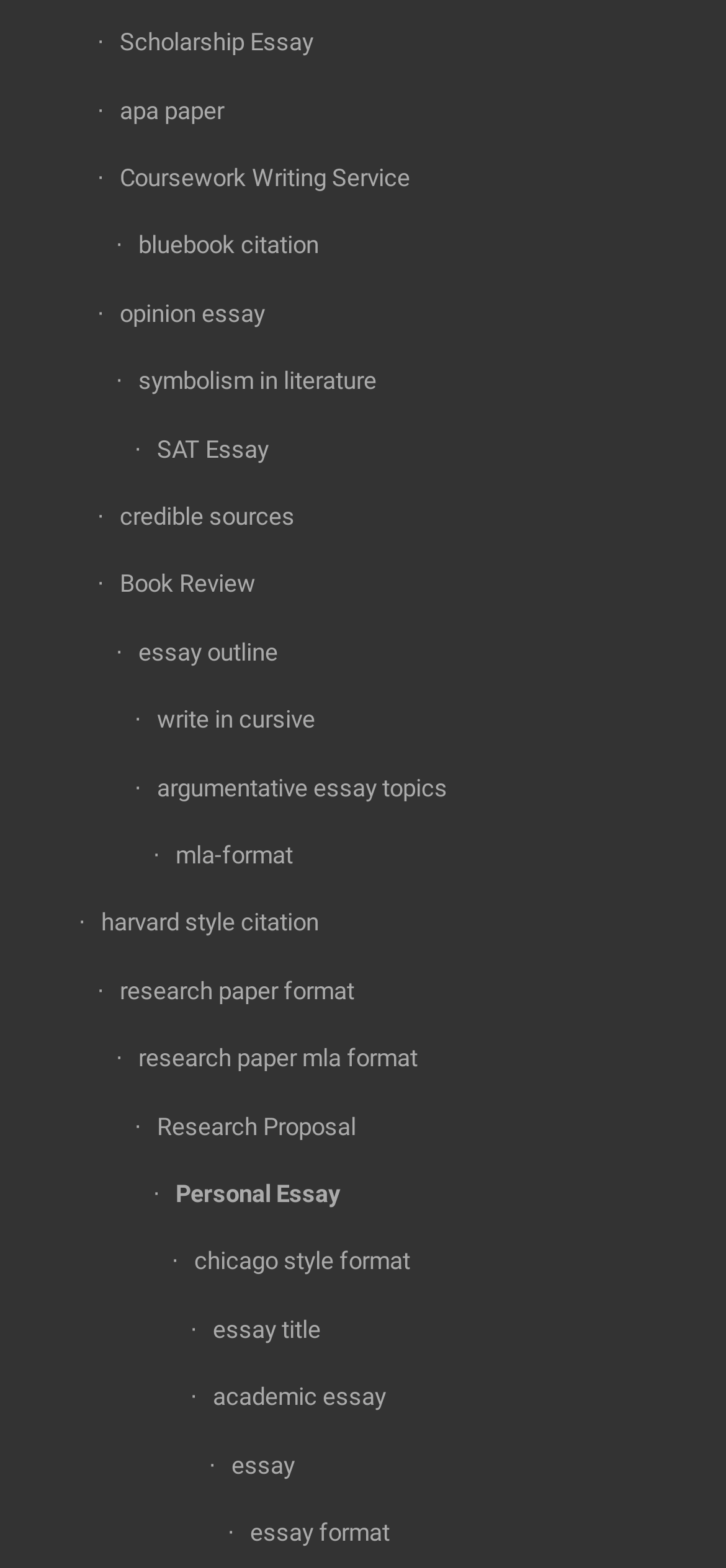Given the description of the UI element: "research paper mla format", predict the bounding box coordinates in the form of [left, top, right, bottom], with each value being a float between 0 and 1.

[0.16, 0.654, 0.925, 0.697]